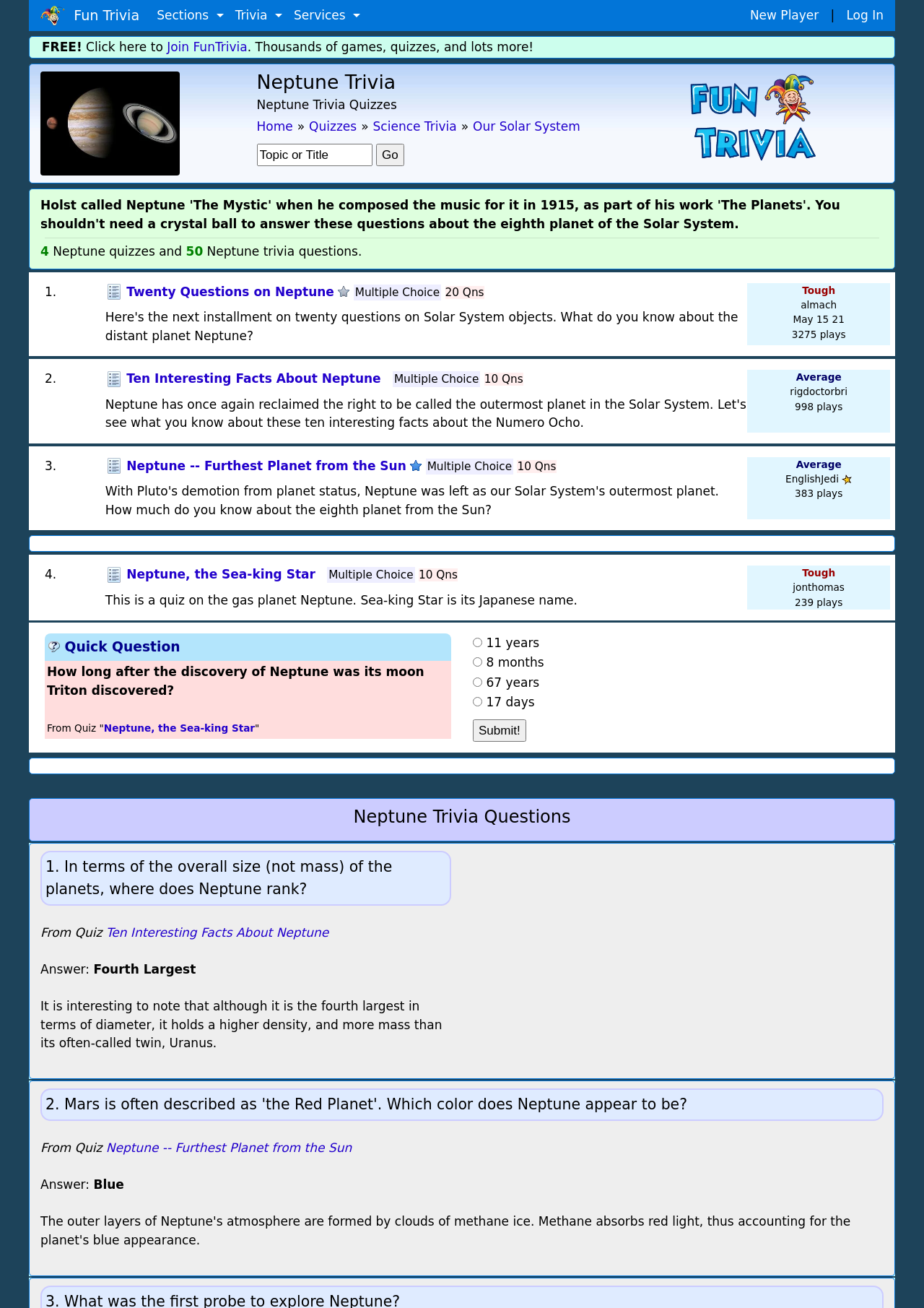Locate the bounding box of the UI element with the following description: "Log In".

[0.916, 0.006, 0.956, 0.017]